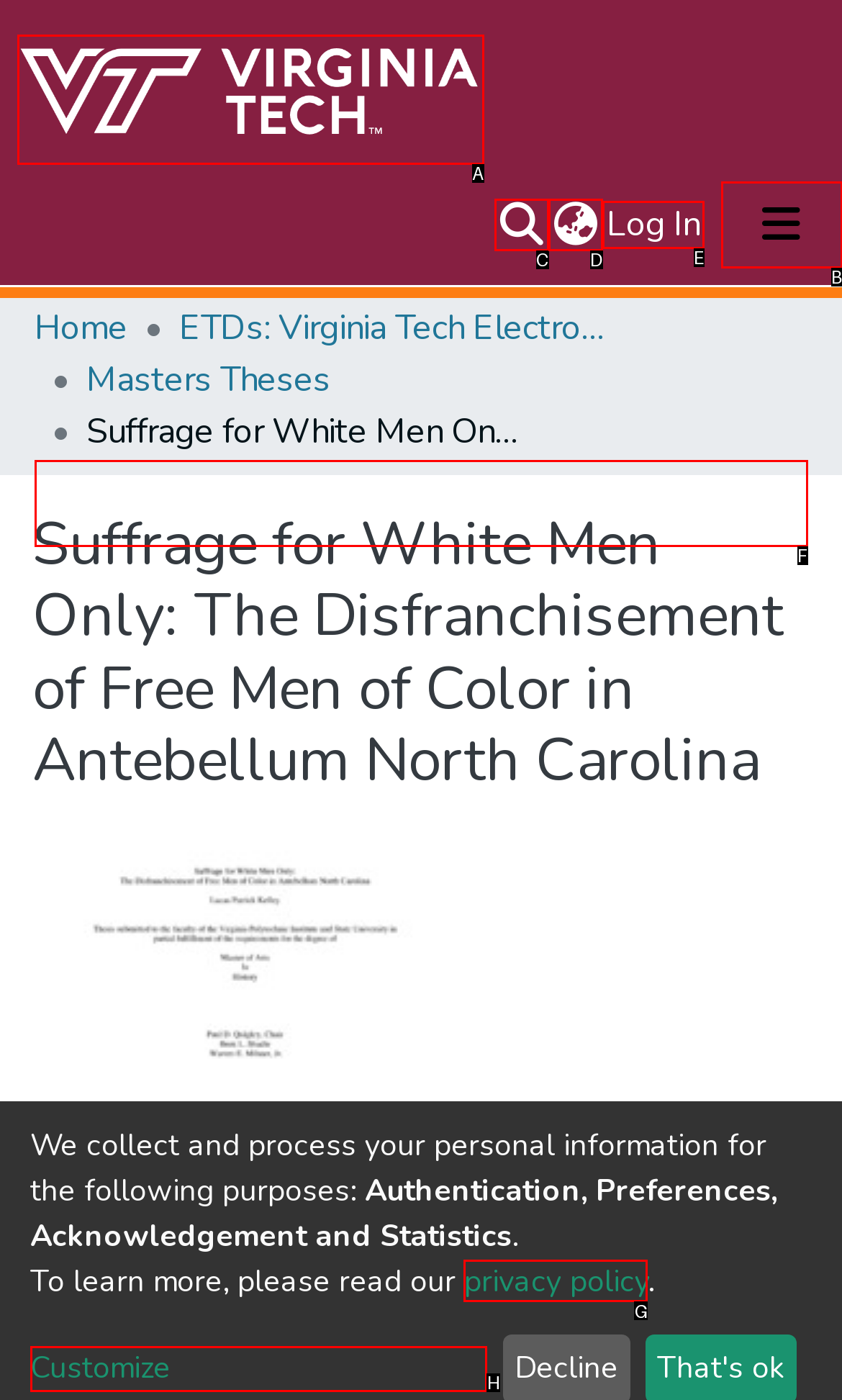Tell me which letter corresponds to the UI element that should be clicked to fulfill this instruction: View privacy policy
Answer using the letter of the chosen option directly.

G